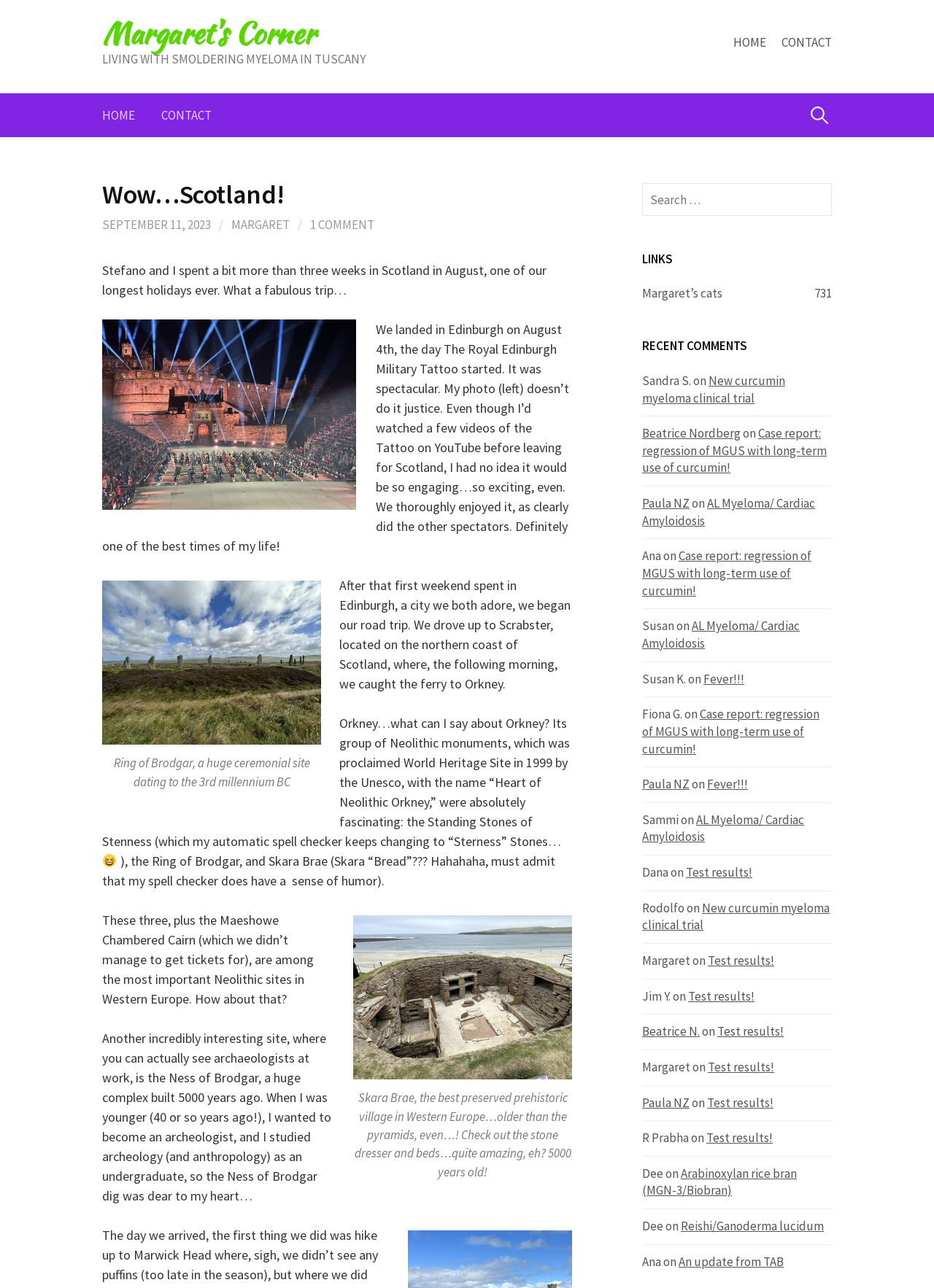Please specify the bounding box coordinates for the clickable region that will help you carry out the instruction: "Go to the home page".

[0.785, 0.023, 0.82, 0.043]